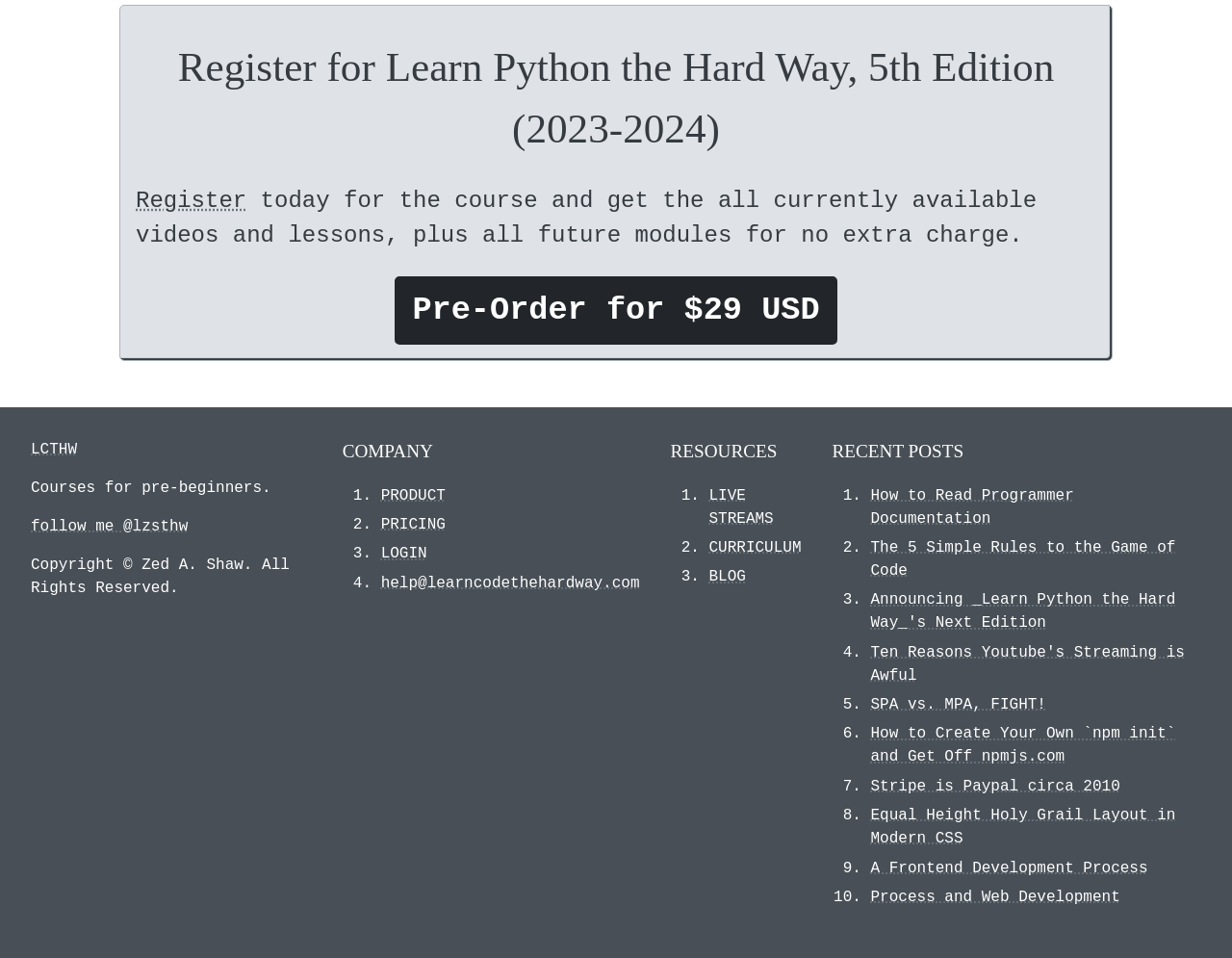What is the price of the course?
Answer the question with a single word or phrase, referring to the image.

$29 USD